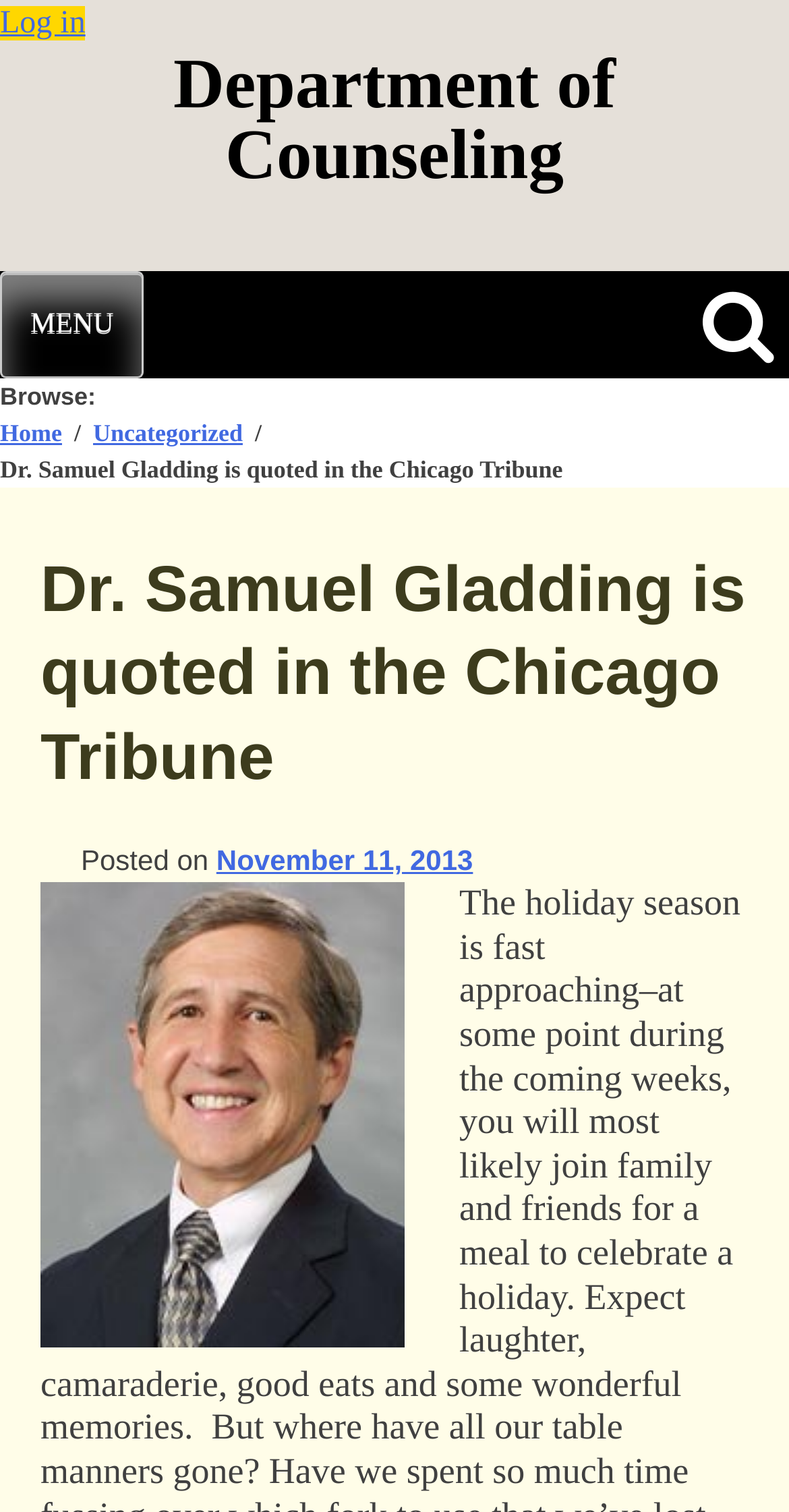Please provide the bounding box coordinates for the UI element as described: "Department of Counseling". The coordinates must be four floats between 0 and 1, represented as [left, top, right, bottom].

[0.22, 0.029, 0.78, 0.128]